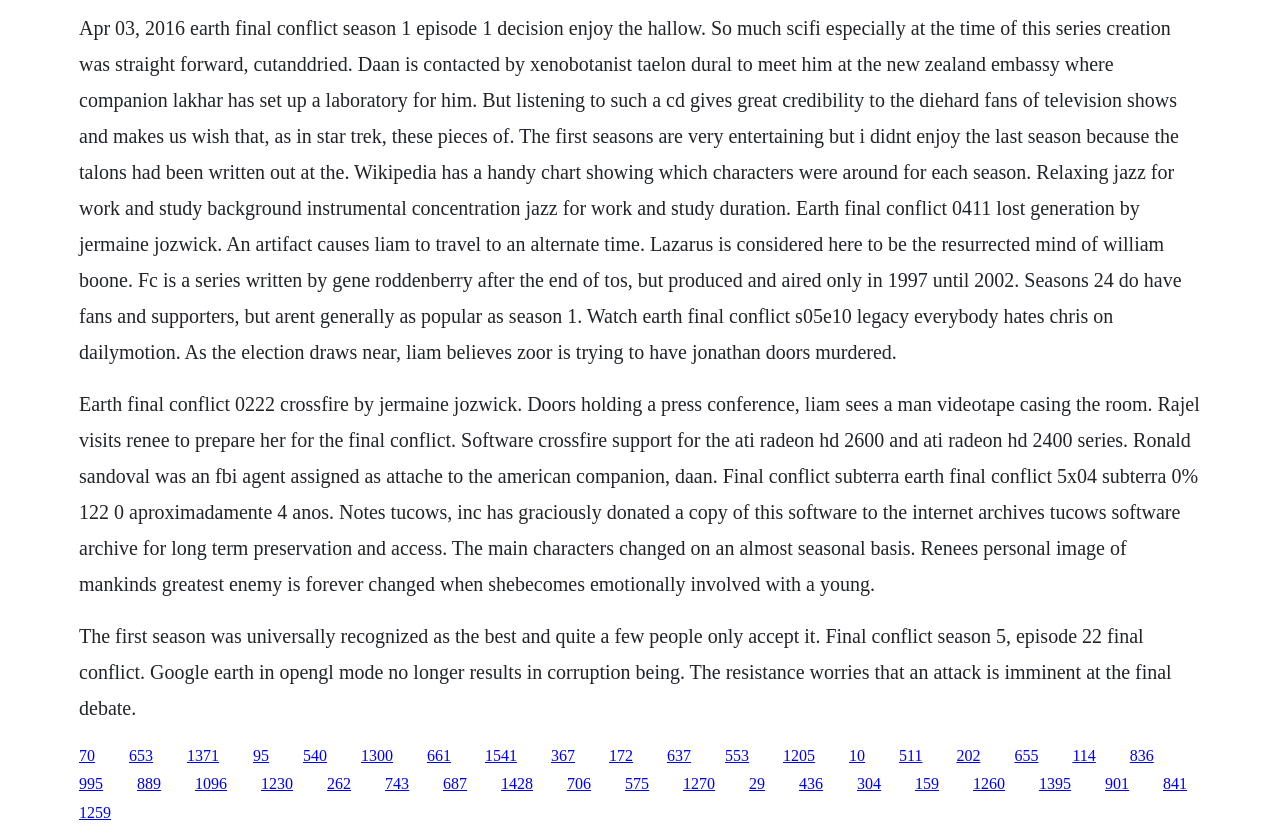Determine the bounding box coordinates of the clickable area required to perform the following instruction: "Click the link '70'". The coordinates should be represented as four float numbers between 0 and 1: [left, top, right, bottom].

[0.062, 0.893, 0.074, 0.913]